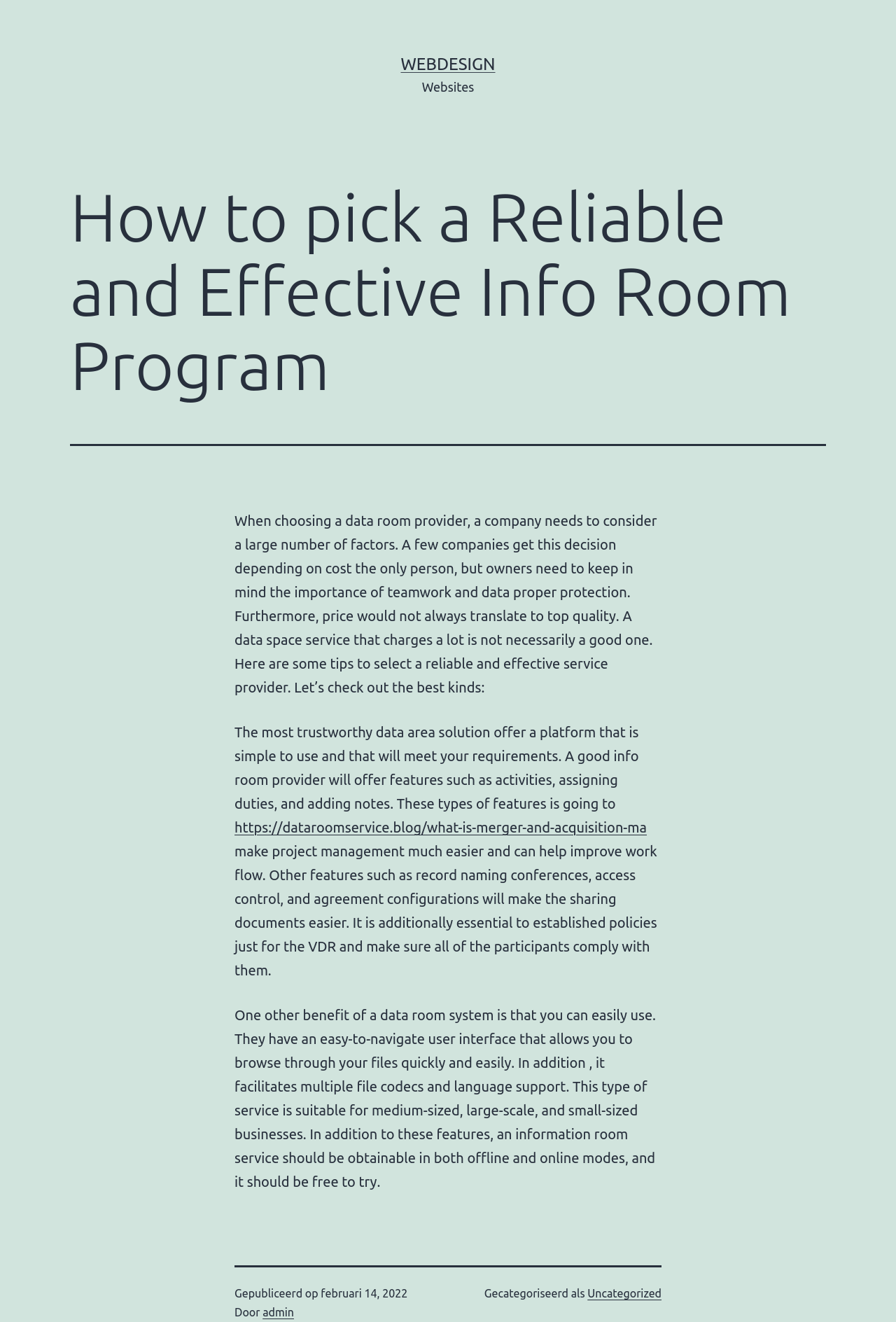Refer to the image and provide an in-depth answer to the question:
When was this article published?

The publication date of the article is mentioned at the bottom of the webpage, which is February 14, 2022.